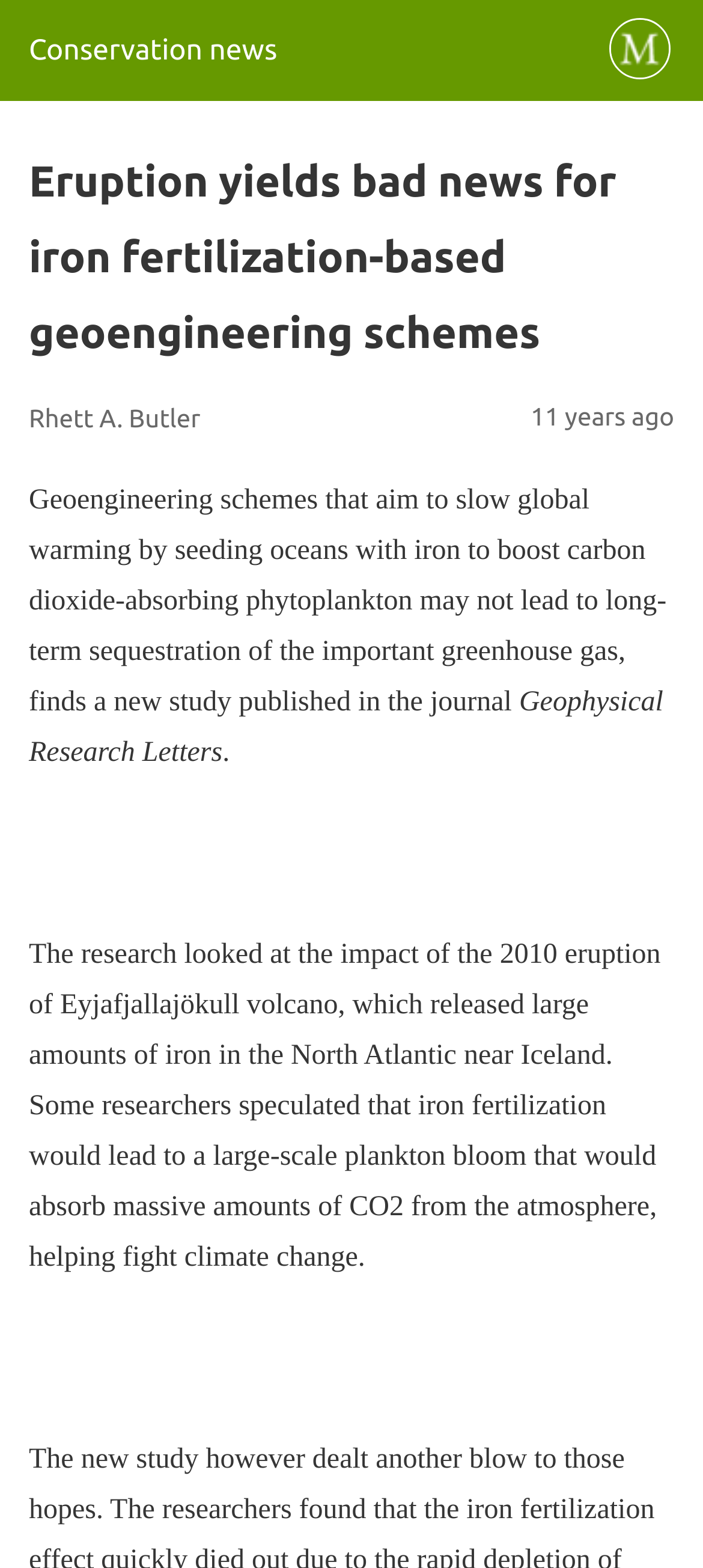Please analyze the image and provide a thorough answer to the question:
How long ago was the article published?

The publication time is mentioned below the author's name, which is '11 years ago'.